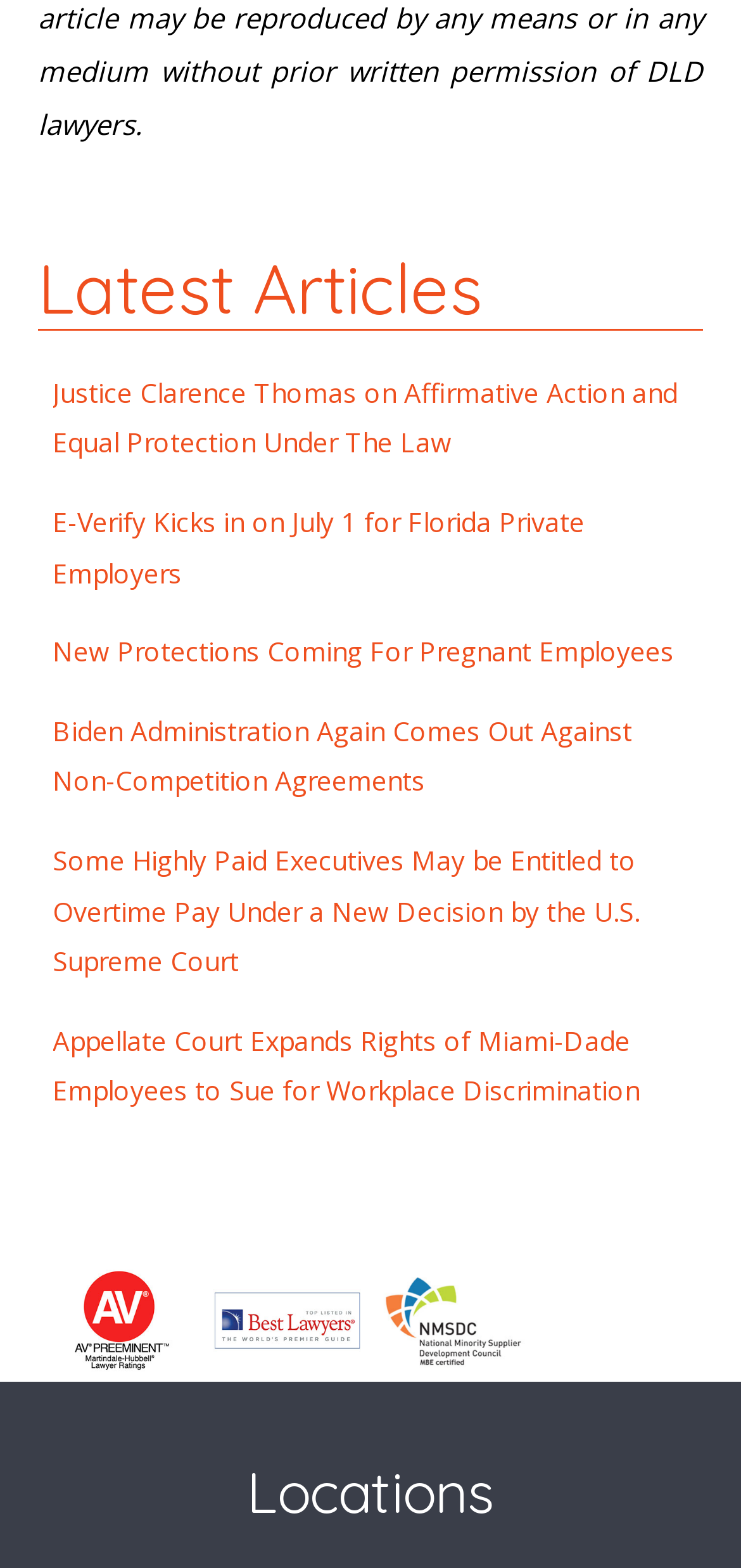Pinpoint the bounding box coordinates of the element to be clicked to execute the instruction: "Click on the AV link".

[0.064, 0.81, 0.262, 0.875]